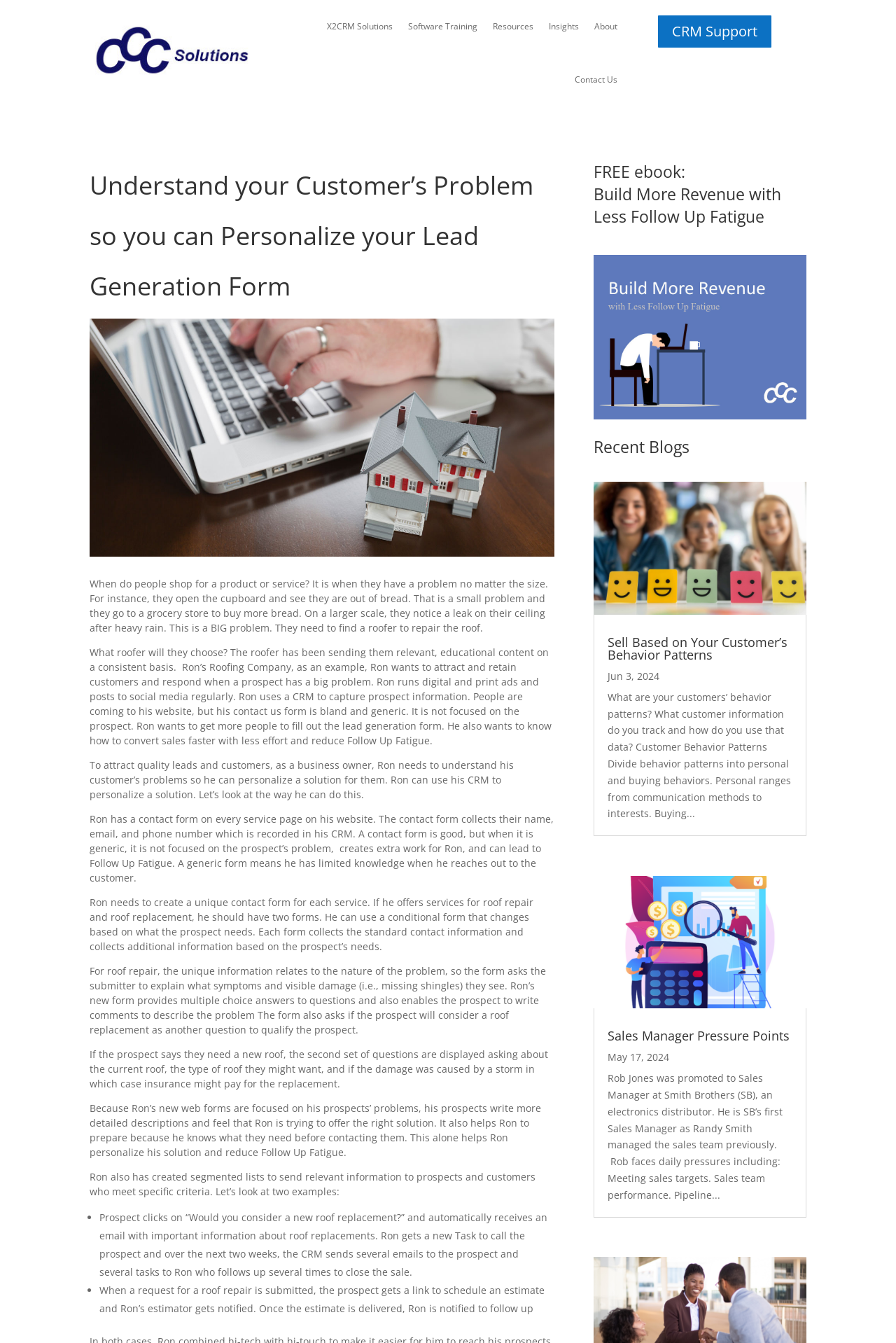Can you find the bounding box coordinates for the element that needs to be clicked to execute this instruction: "Click on 'Resources'"? The coordinates should be given as four float numbers between 0 and 1, i.e., [left, top, right, bottom].

[0.55, 0.0, 0.595, 0.04]